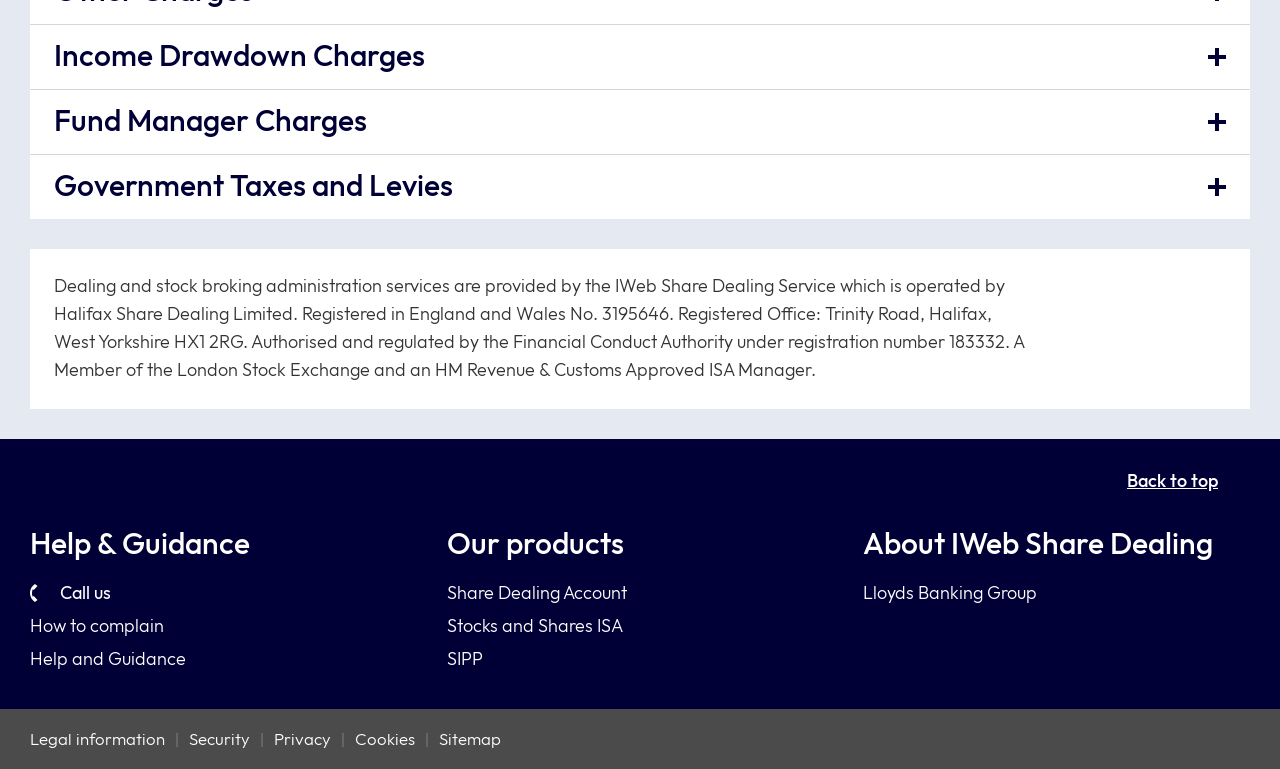Determine the bounding box coordinates of the clickable element to complete this instruction: "Expand Income Drawdown Charges section". Provide the coordinates in the format of four float numbers between 0 and 1, [left, top, right, bottom].

[0.023, 0.031, 0.977, 0.116]